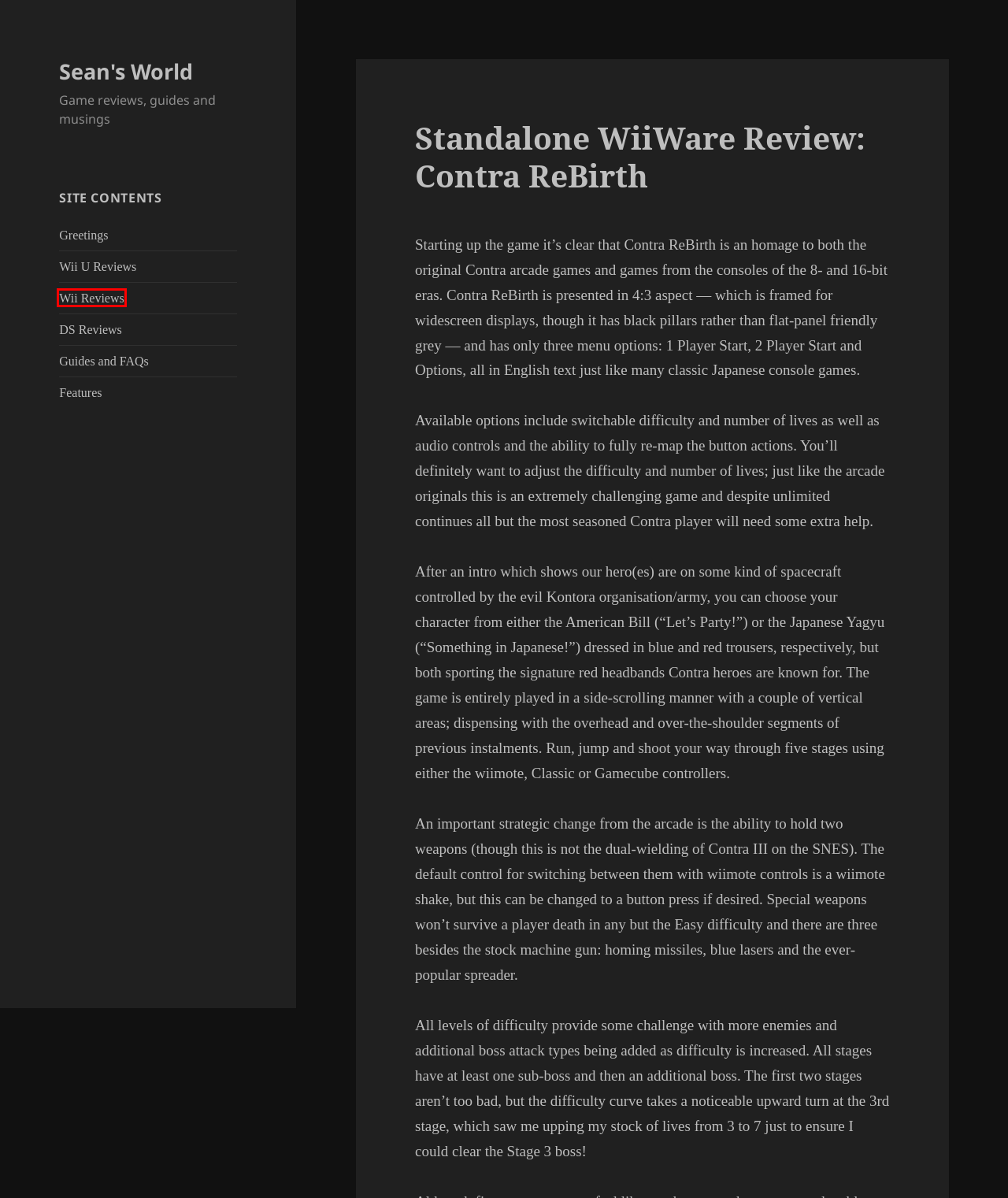Observe the screenshot of a webpage with a red bounding box highlighting an element. Choose the webpage description that accurately reflects the new page after the element within the bounding box is clicked. Here are the candidates:
A. Sean's World – Game reviews, guides and musings
B. Features – Sean's World
C. Wii U Reviews – Sean's World
D. Standalone WiiWare Review: Muscle March – Sean's World
E. DS Reviews – Sean's World
F. Blog Tool, Publishing Platform, and CMS – WordPress.org
G. Wii Reviews – Sean's World
H. Guides and FAQs – Sean's World

G